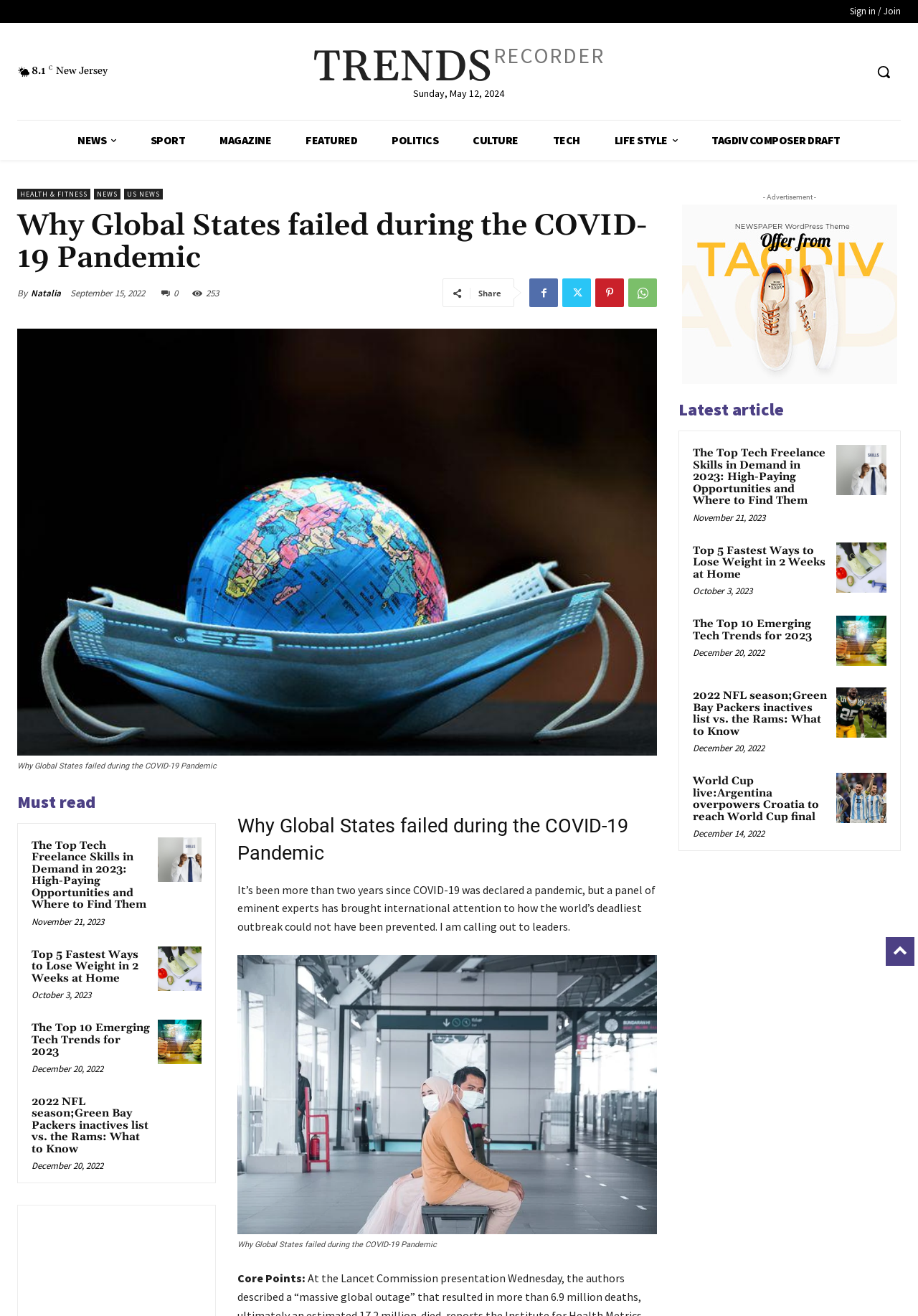Extract the bounding box coordinates for the UI element described as: "WhatsApp".

[0.684, 0.212, 0.716, 0.233]